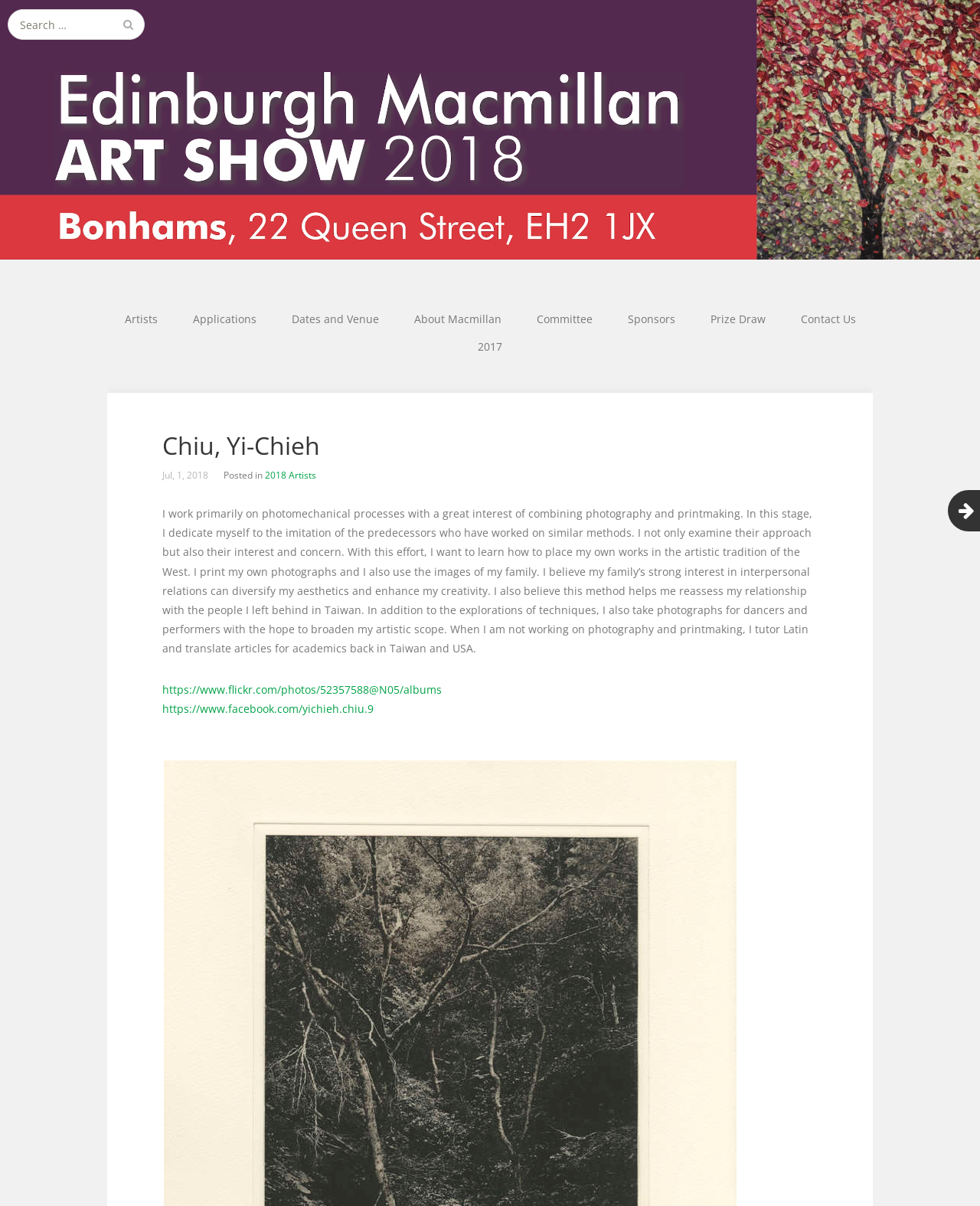Please indicate the bounding box coordinates of the element's region to be clicked to achieve the instruction: "Read about Chiu, Yi-Chieh". Provide the coordinates as four float numbers between 0 and 1, i.e., [left, top, right, bottom].

[0.109, 0.326, 0.891, 0.382]